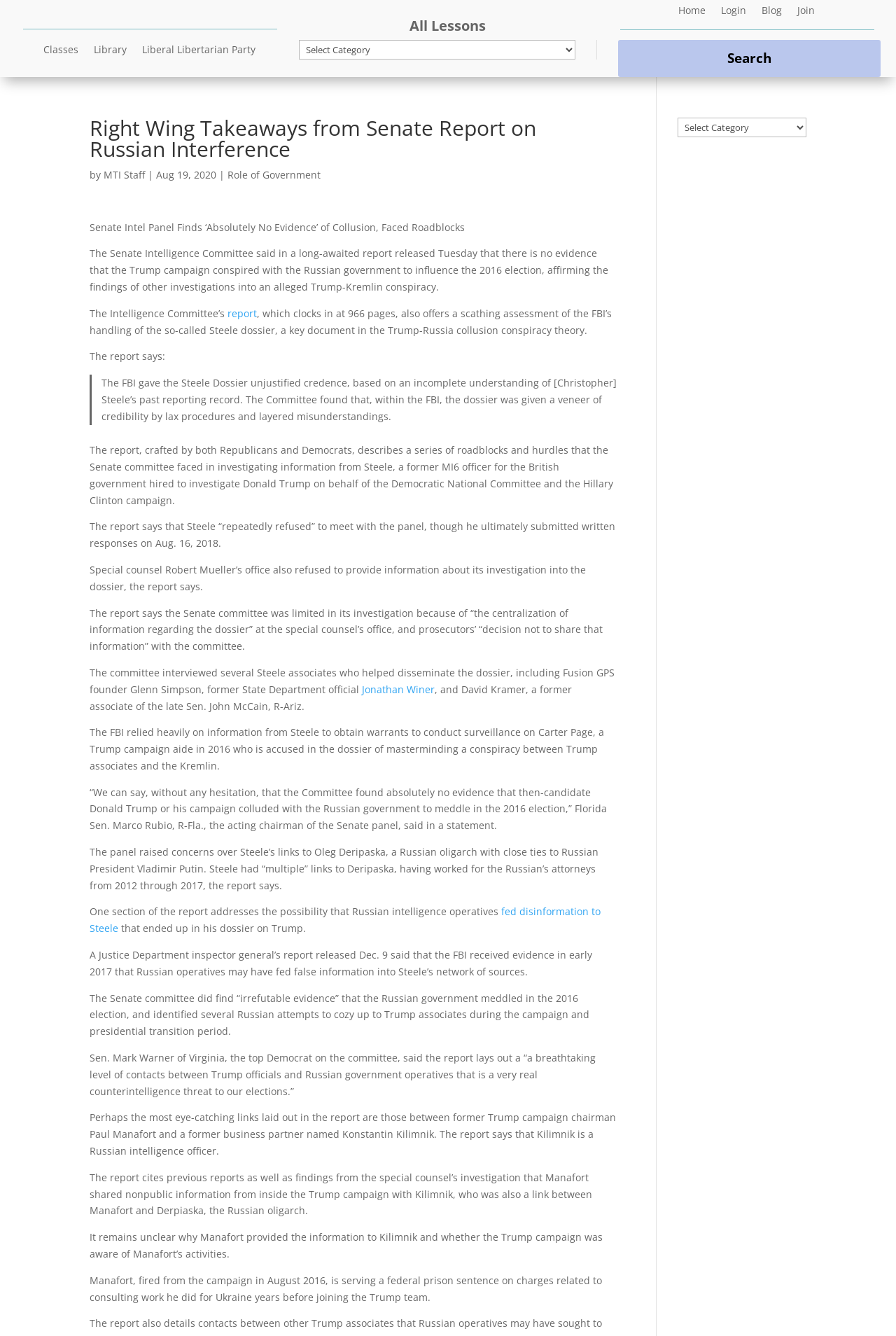Is the article written by a single person or multiple people?
Can you offer a detailed and complete answer to this question?

I couldn't find any information in the article that indicates whether it was written by a single person or multiple people. The author is listed as 'MTI Staff', which could be a single person or a group of people.